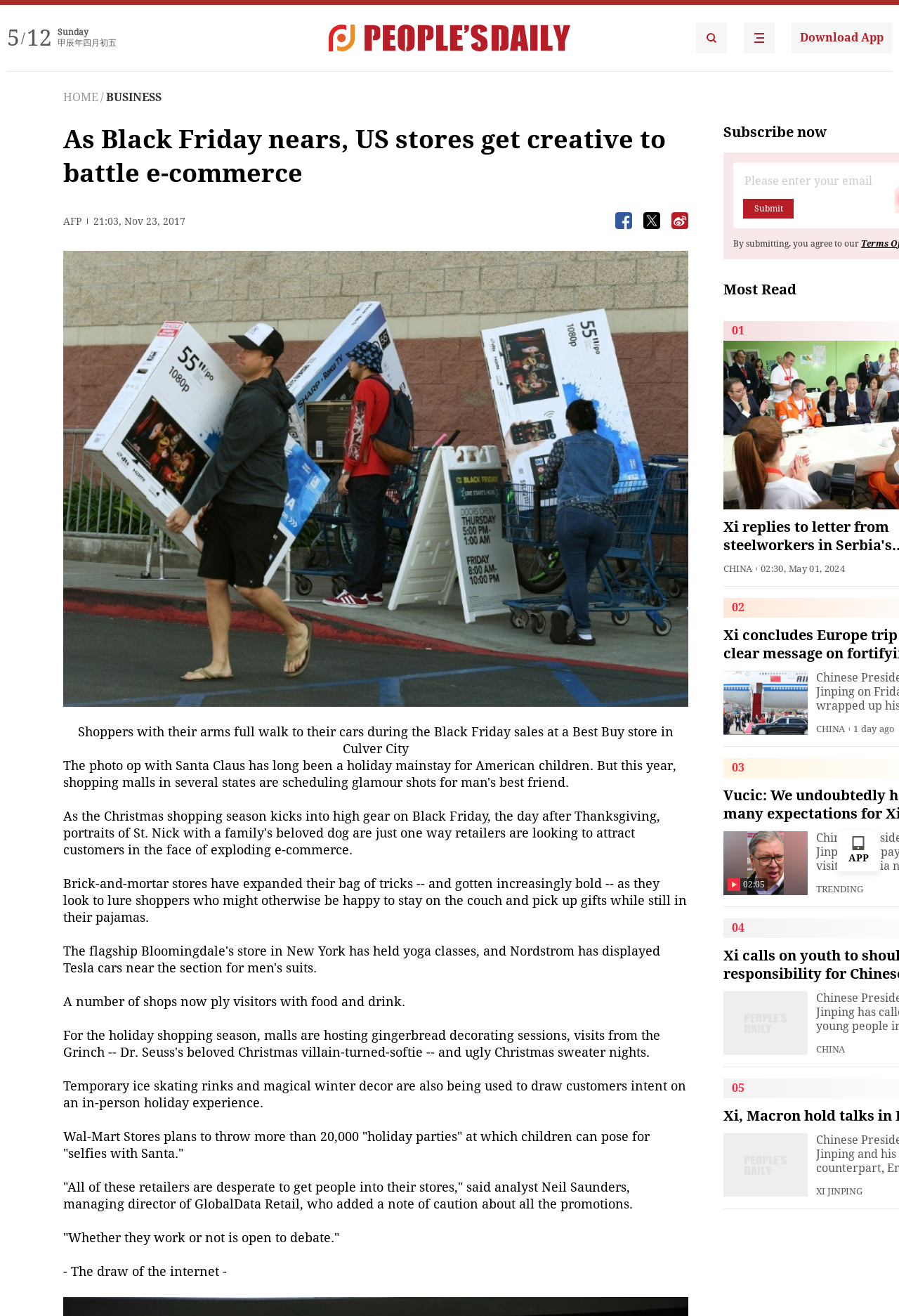Answer in one word or a short phrase: 
What is the name of the app mentioned in the webpage?

People's Daily English language App